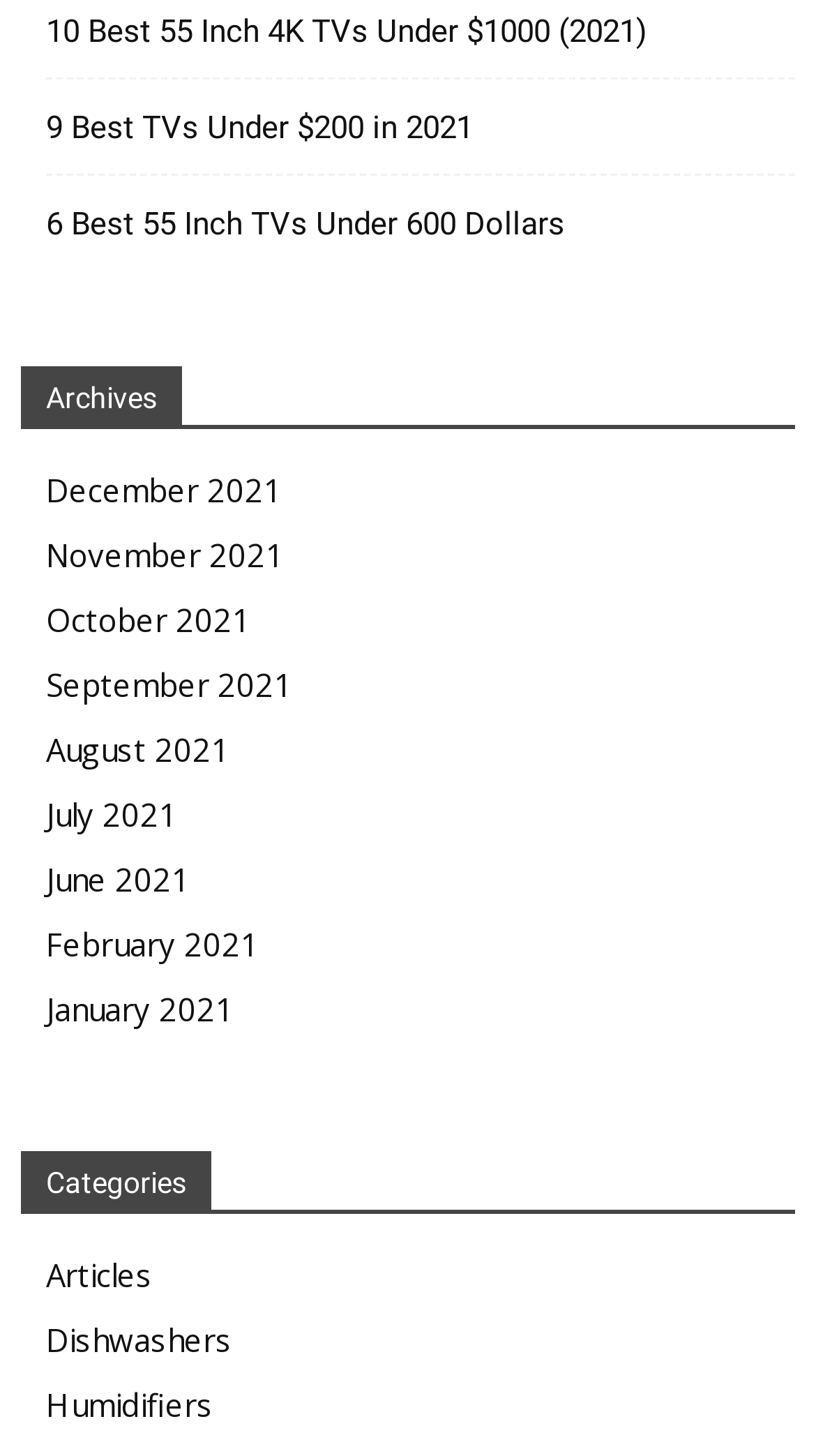What is the category of the link 'Humidifiers'?
Answer the question in a detailed and comprehensive manner.

I looked at the link 'Humidifiers' and saw that it is under the 'Categories' section, which suggests that 'Humidifiers' is a category.